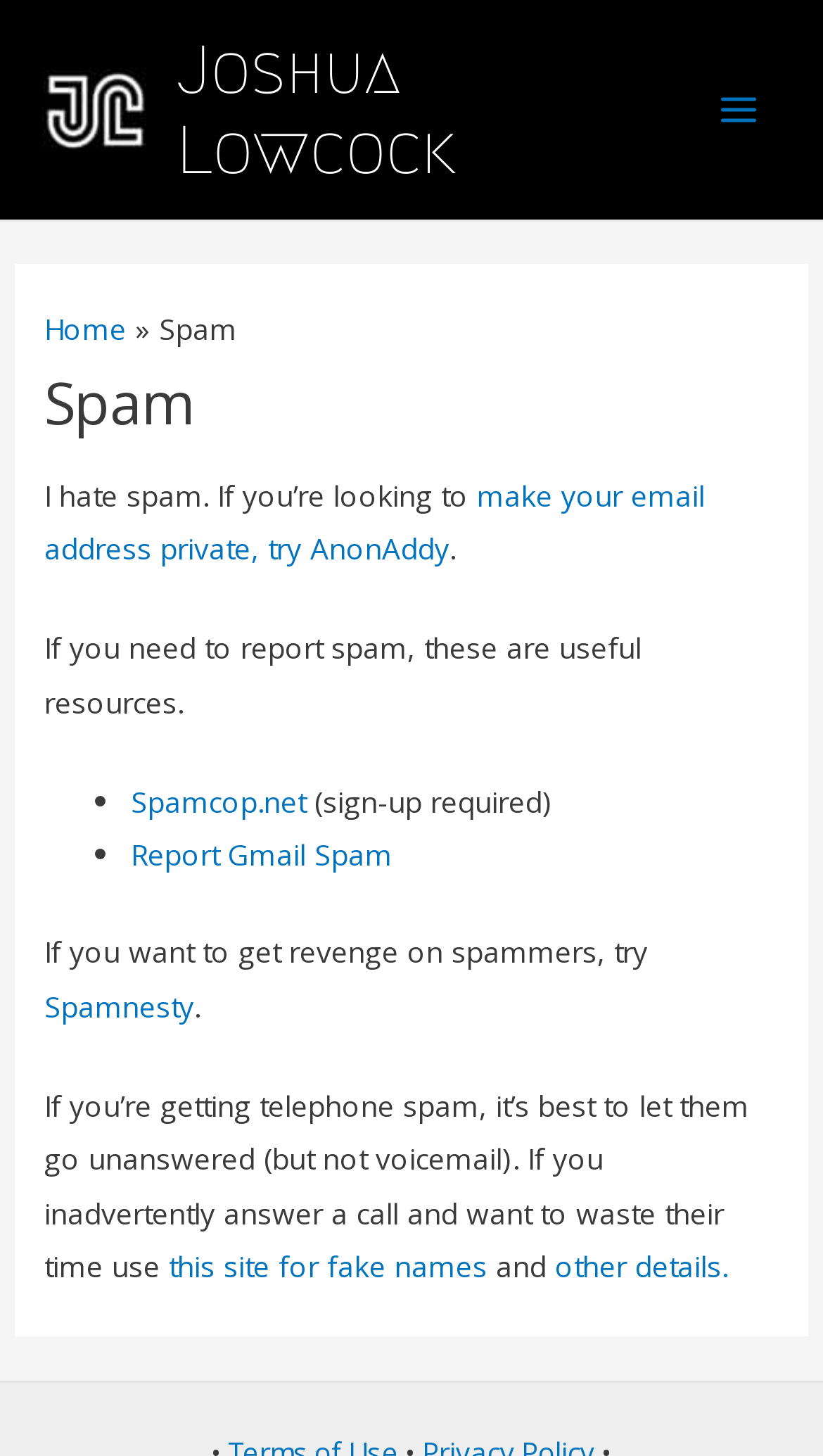From the image, can you give a detailed response to the question below:
What is the purpose of Spamcop.net?

The purpose of Spamcop.net can be inferred from its presence in the list of resources for reporting spam. The webpage provides a link to Spamcop.net with a note that sign-up is required, indicating that it is a platform for reporting spam.